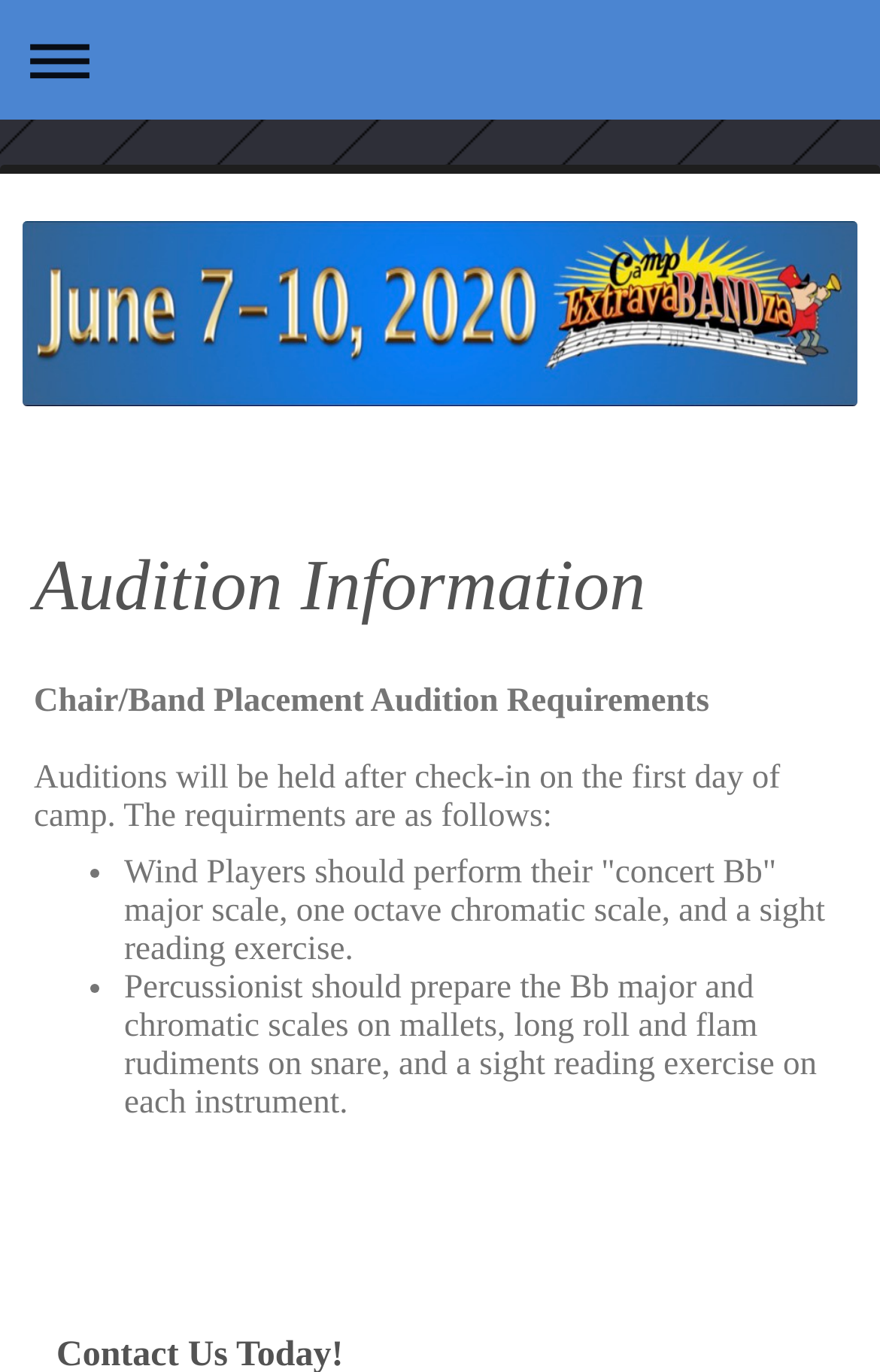Find the bounding box of the UI element described as: "bluetooth". The bounding box coordinates should be given as four float values between 0 and 1, i.e., [left, top, right, bottom].

None